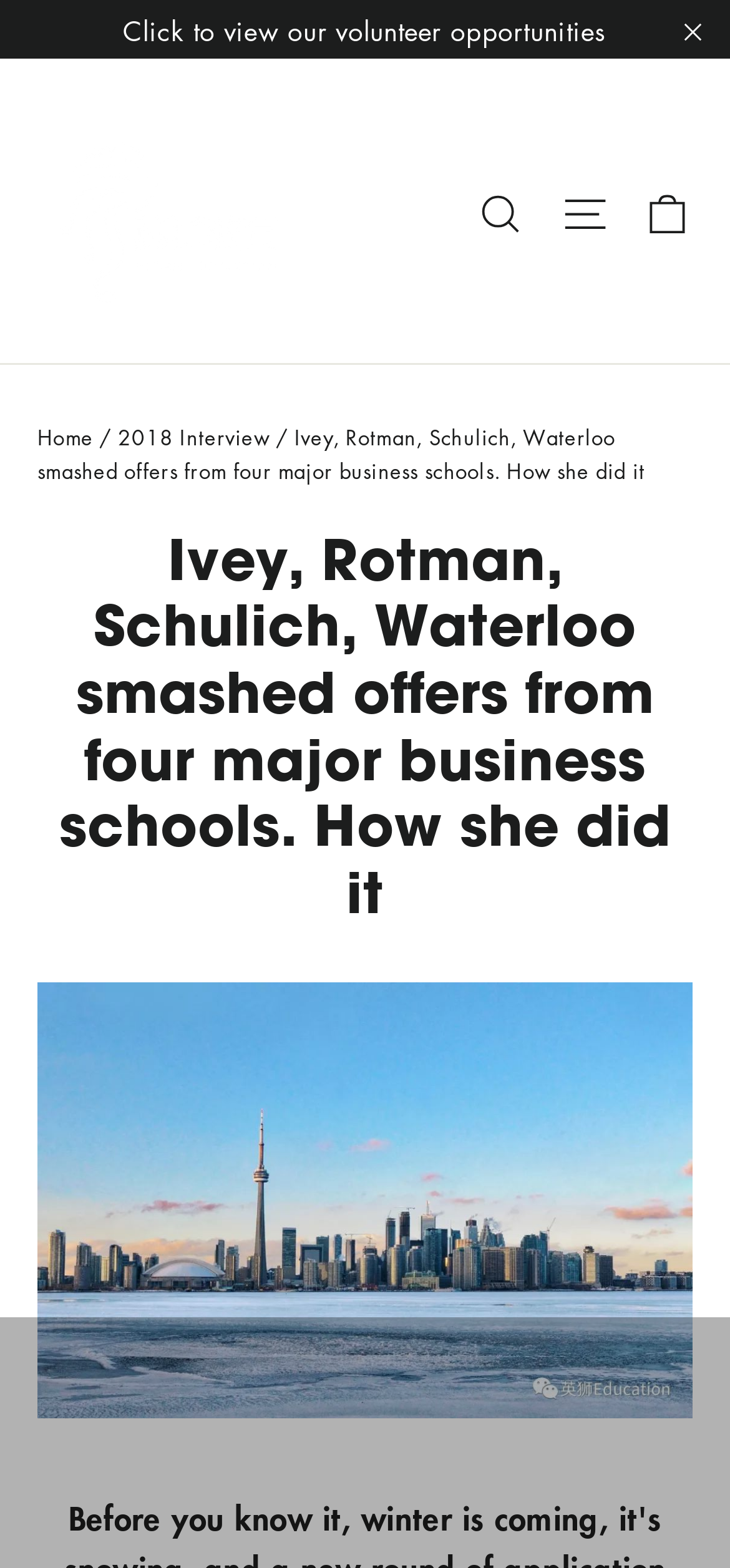Please identify the bounding box coordinates of the element that needs to be clicked to execute the following command: "dismiss the notification". Provide the bounding box using four float numbers between 0 and 1, formatted as [left, top, right, bottom].

[0.931, 0.416, 0.972, 0.442]